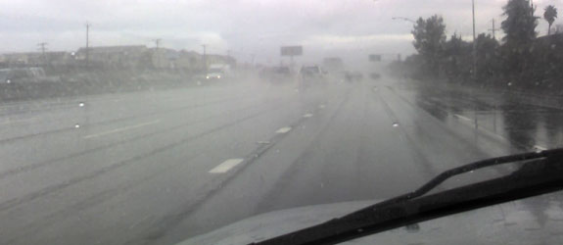With reference to the image, please provide a detailed answer to the following question: What is the location of the road in the image?

The caption accompanying the image reads '101 Freeway in the rain', which explicitly states the location of the road as the 101 Freeway.